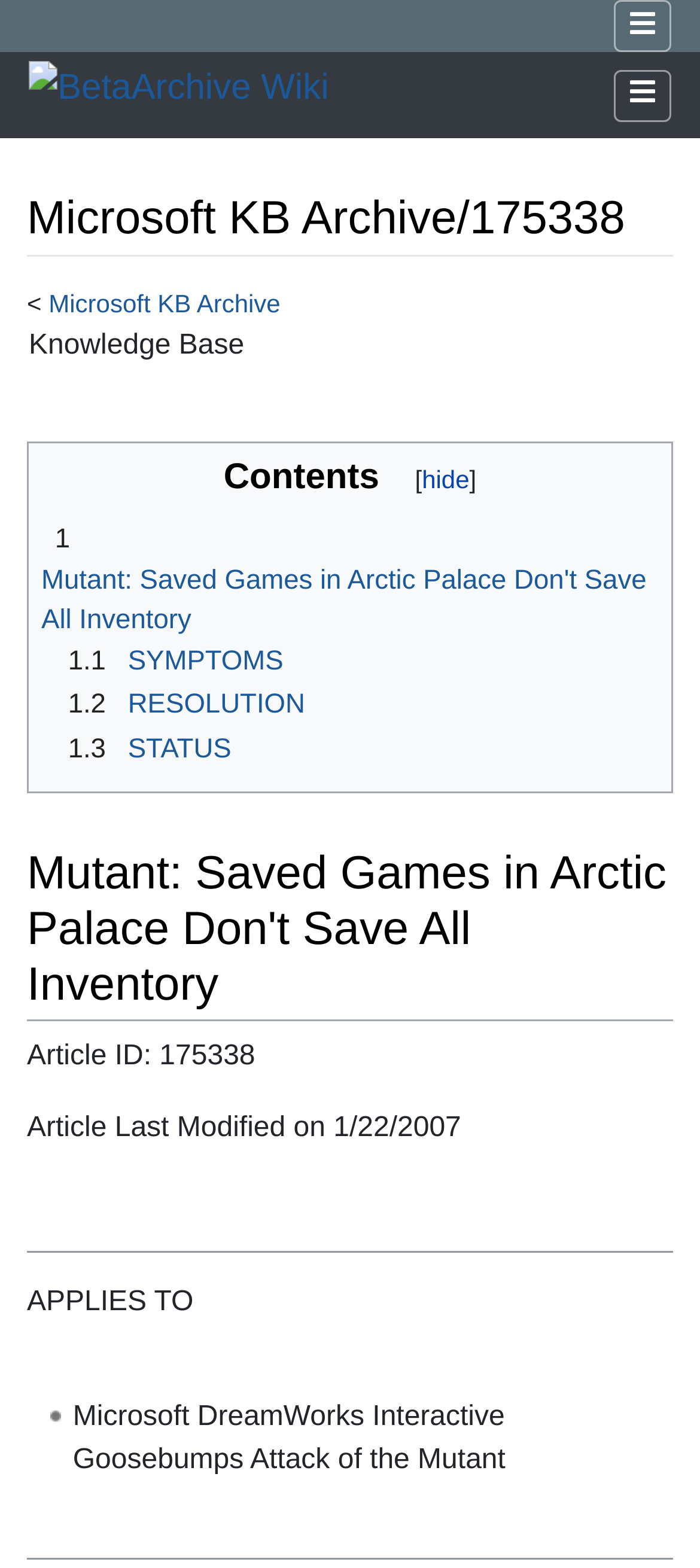Bounding box coordinates are specified in the format (top-left x, top-left y, bottom-right x, bottom-right y). All values are floating point numbers bounded between 0 and 1. Please provide the bounding box coordinate of the region this sentence describes: search

[0.403, 0.208, 0.526, 0.227]